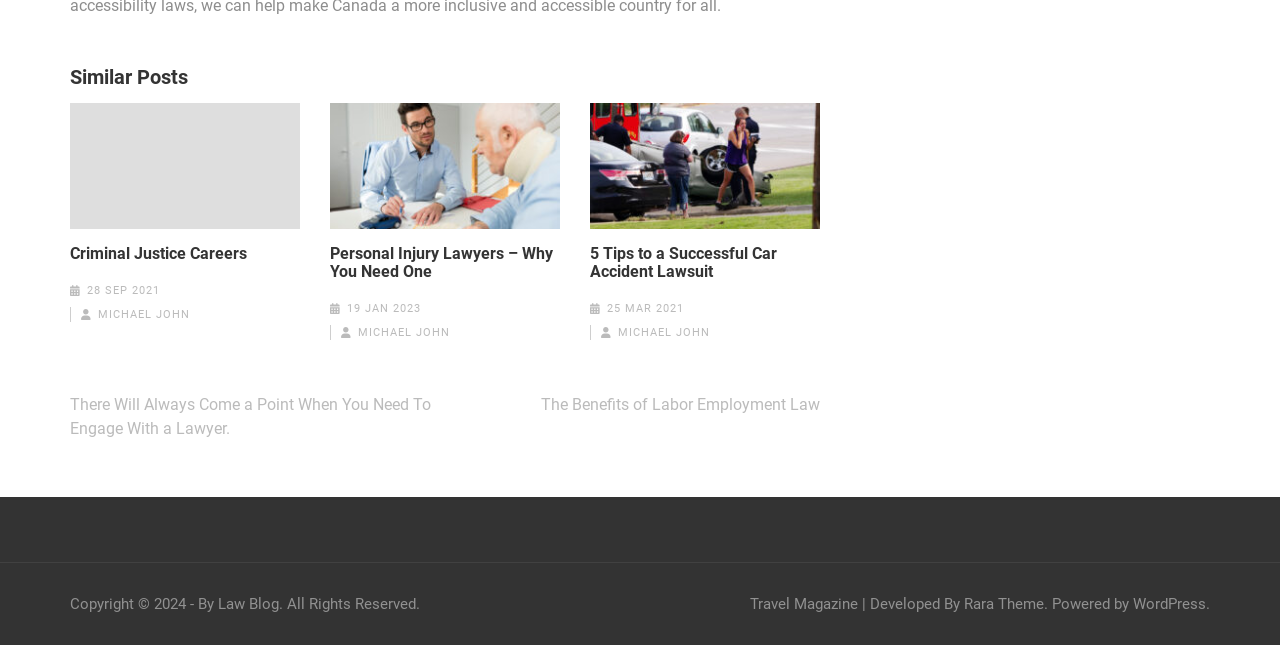Find the bounding box coordinates of the element to click in order to complete the given instruction: "view similar posts."

[0.055, 0.103, 0.641, 0.137]